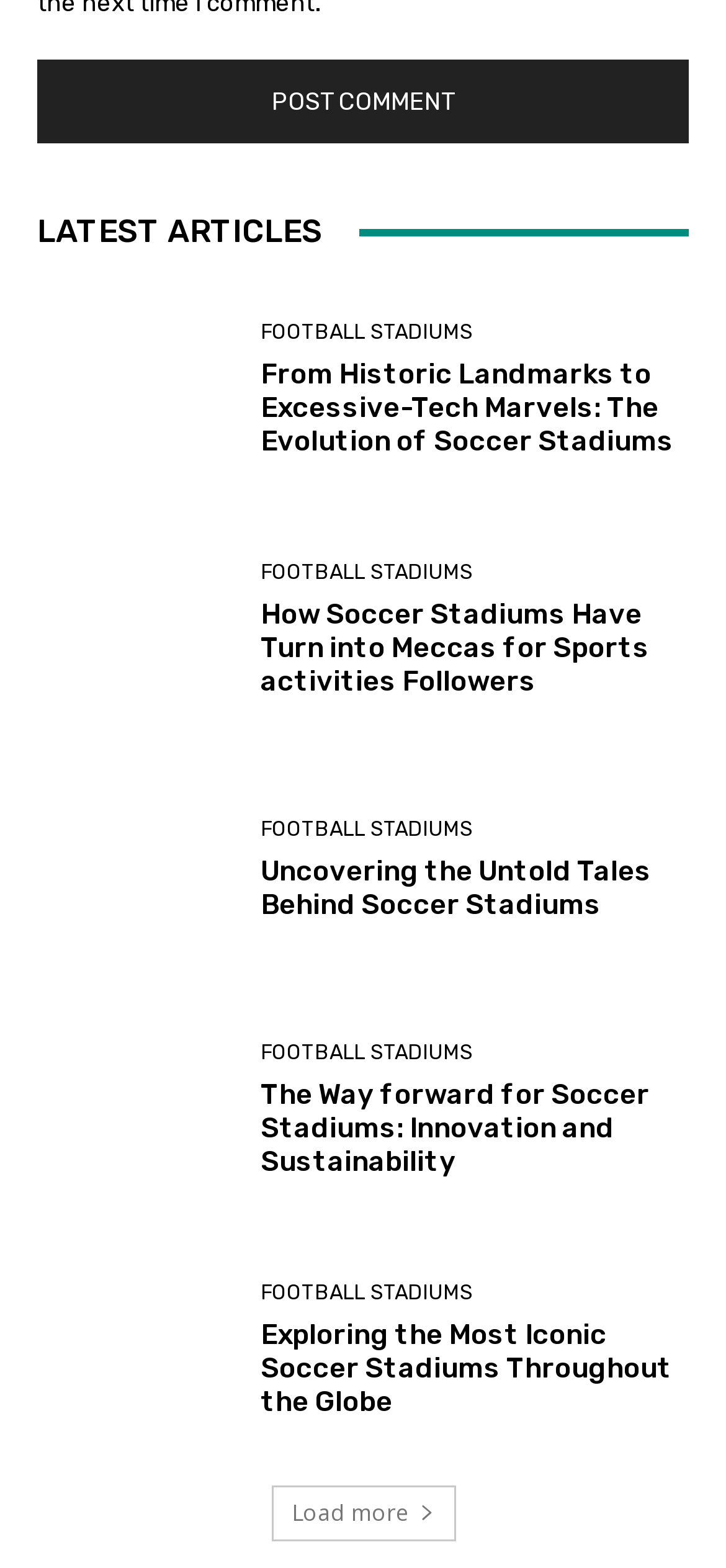Specify the bounding box coordinates for the region that must be clicked to perform the given instruction: "View the article 'The Way forward for Soccer Stadiums: Innovation and Sustainability'".

[0.051, 0.646, 0.321, 0.771]